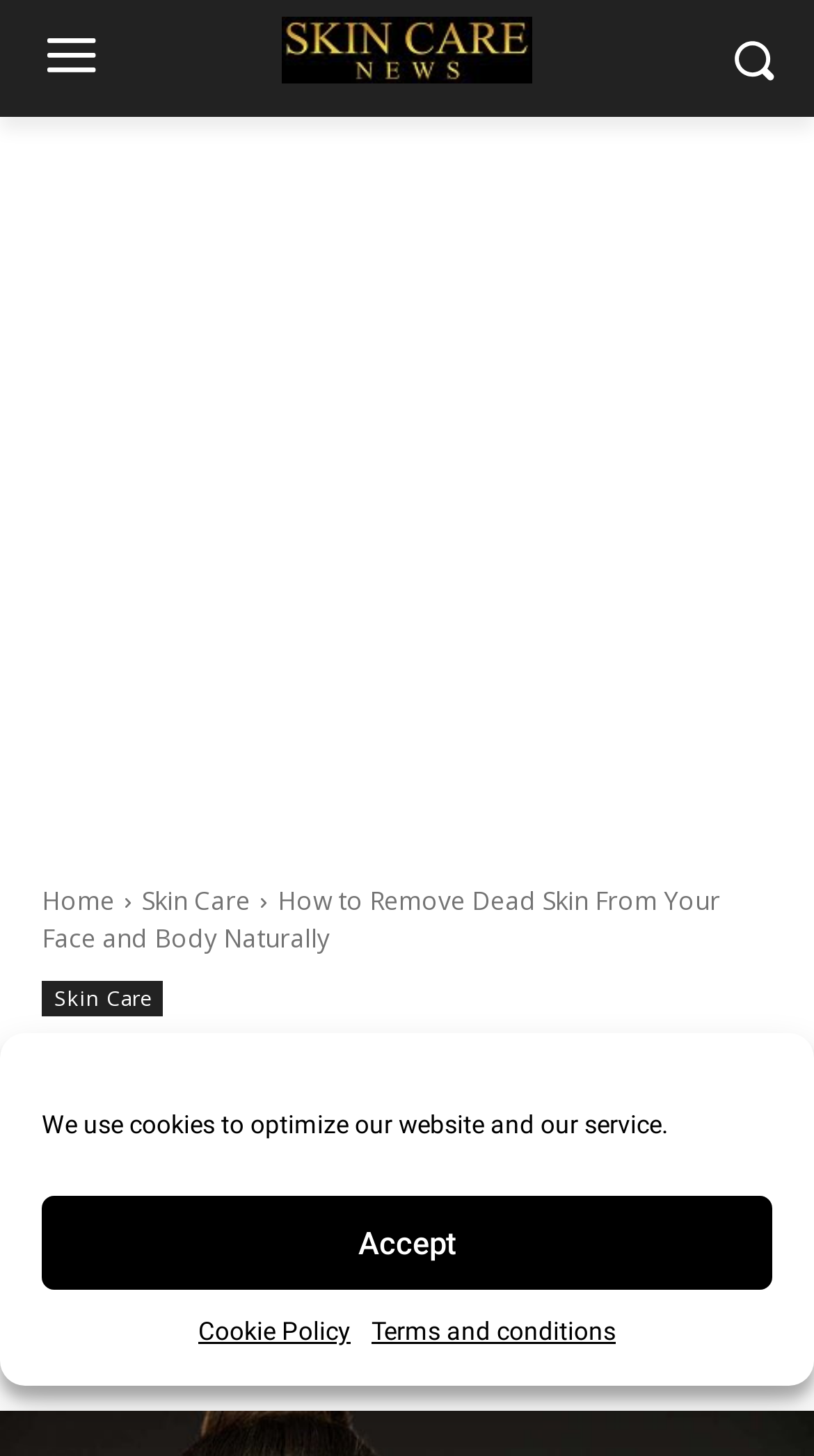Locate the UI element described as follows: "Cookie Policy". Return the bounding box coordinates as four float numbers between 0 and 1 in the order [left, top, right, bottom].

[0.244, 0.9, 0.431, 0.93]